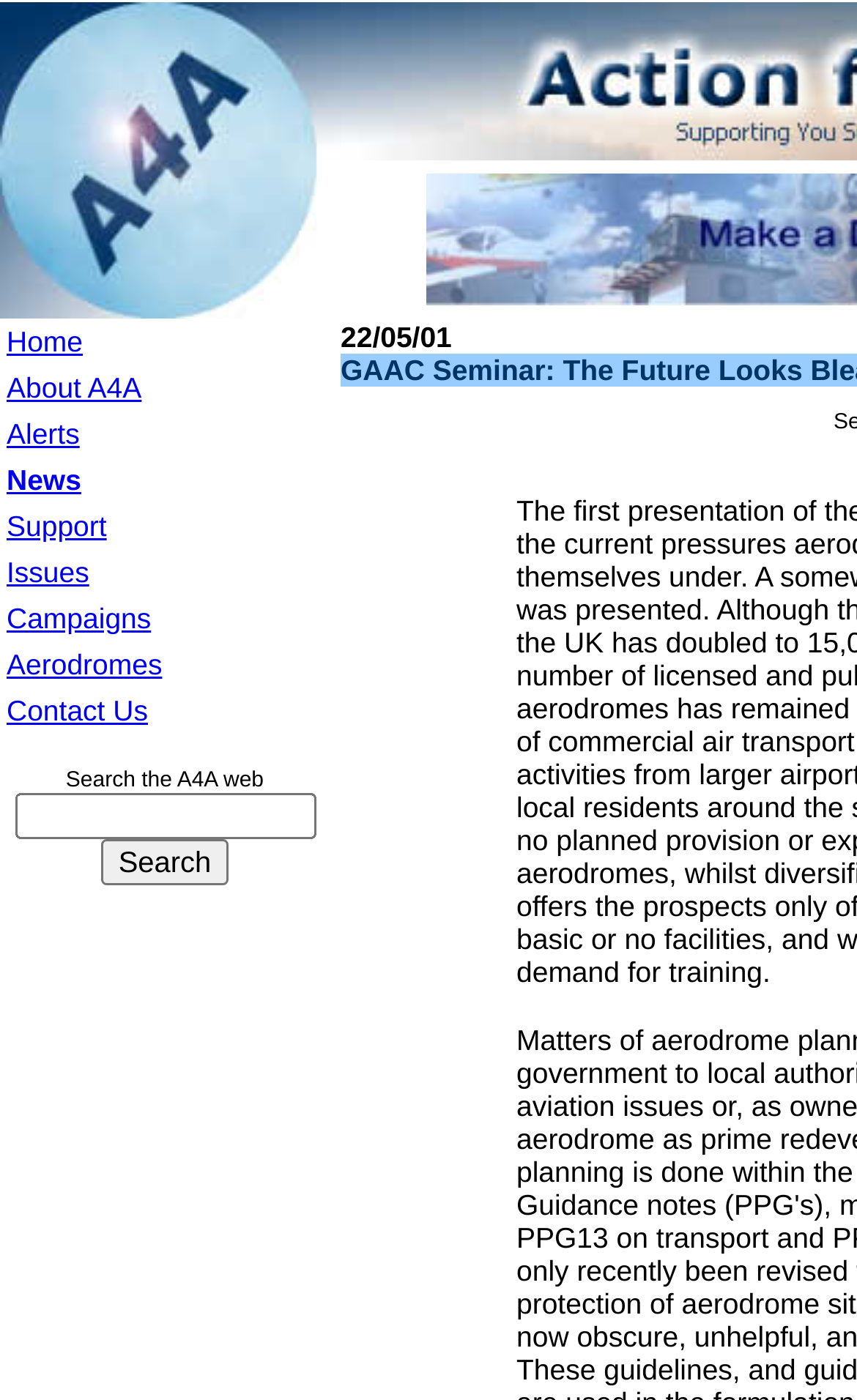Highlight the bounding box of the UI element that corresponds to this description: "About A4A".

[0.008, 0.264, 0.165, 0.29]